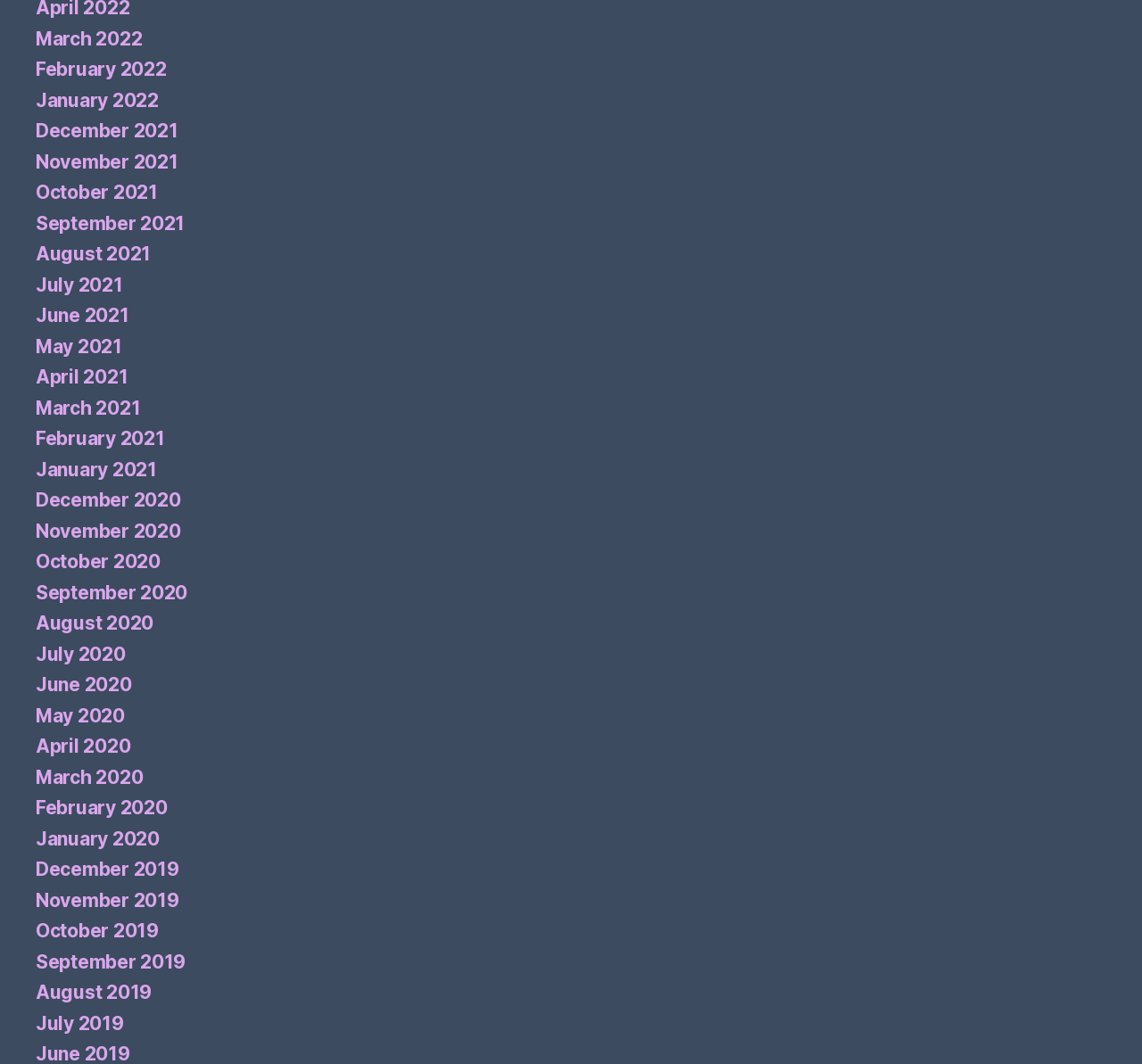Please give the bounding box coordinates of the area that should be clicked to fulfill the following instruction: "View December 2019". The coordinates should be in the format of four float numbers from 0 to 1, i.e., [left, top, right, bottom].

[0.031, 0.823, 0.157, 0.844]